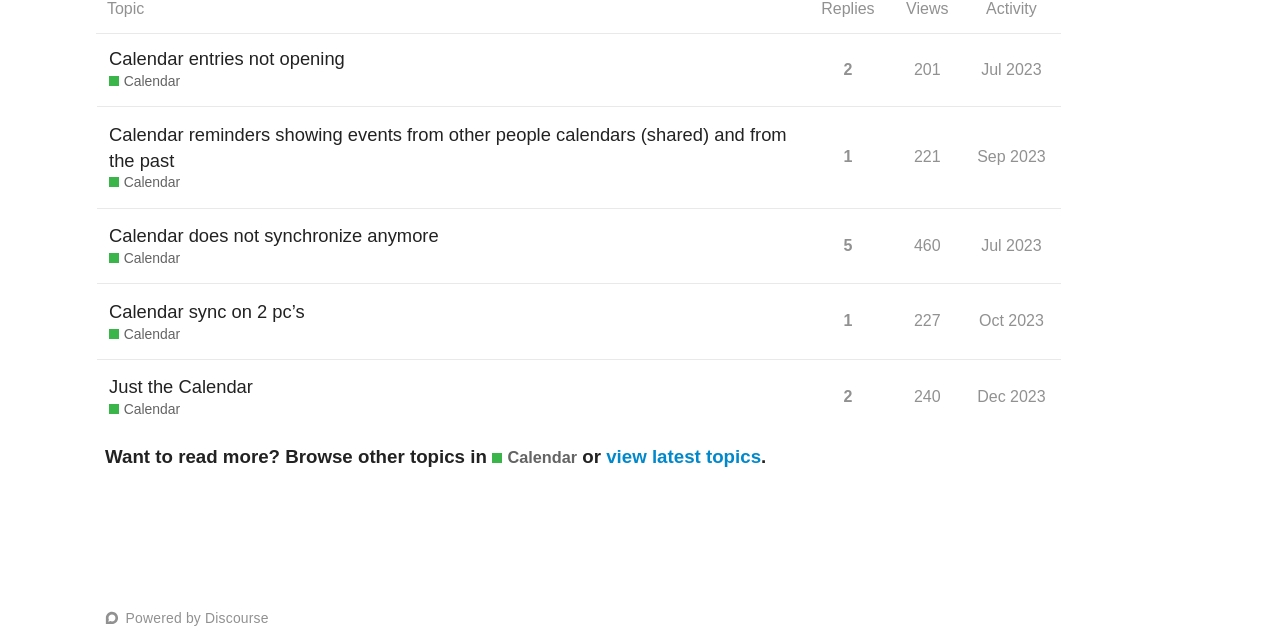Identify the bounding box for the given UI element using the description provided. Coordinates should be in the format (top-left x, top-left y, bottom-right x, bottom-right y) and must be between 0 and 1. Here is the description: view latest topics

[0.474, 0.697, 0.595, 0.73]